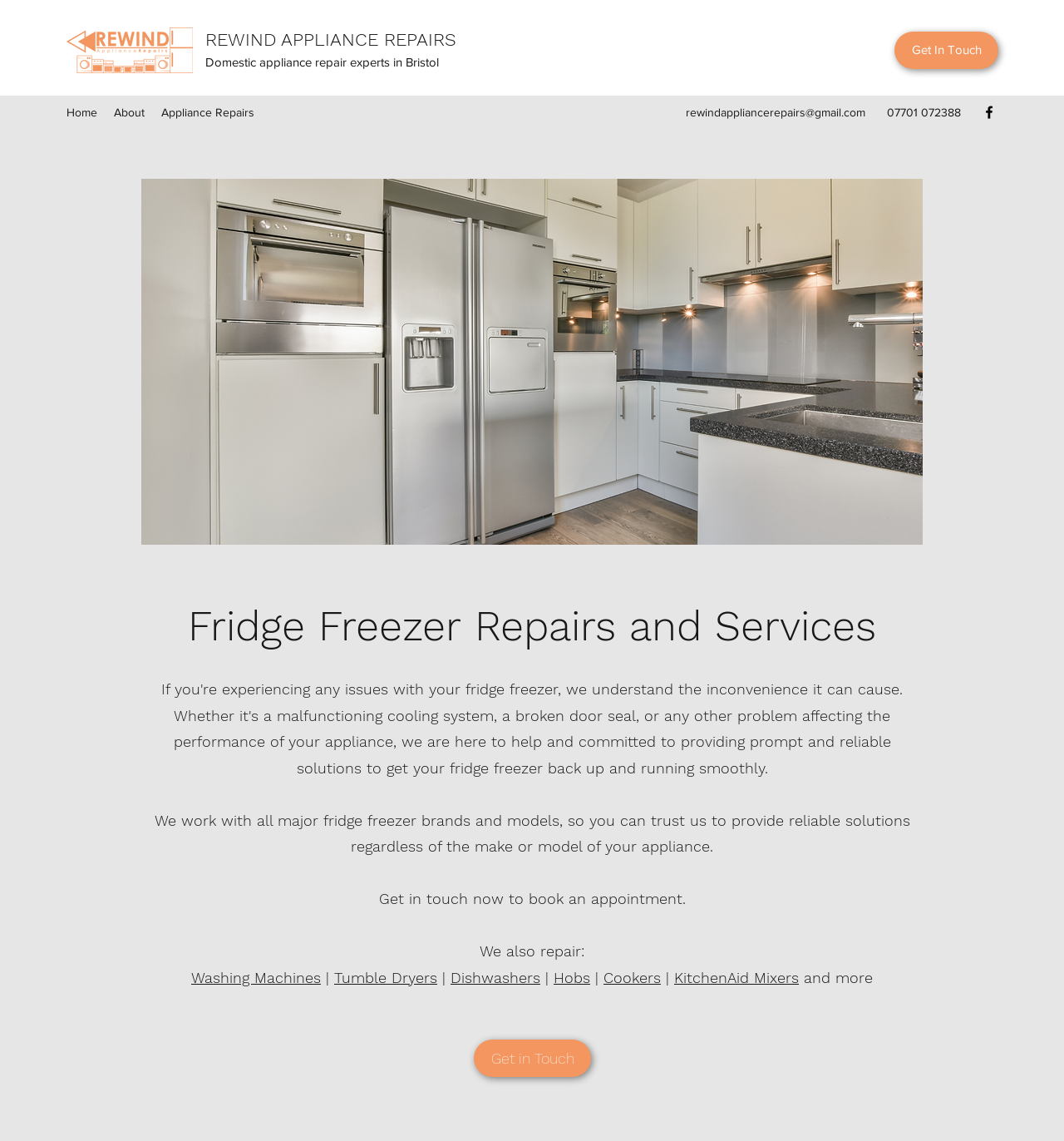Please respond to the question with a concise word or phrase:
What is the location of the repair service?

Bristol